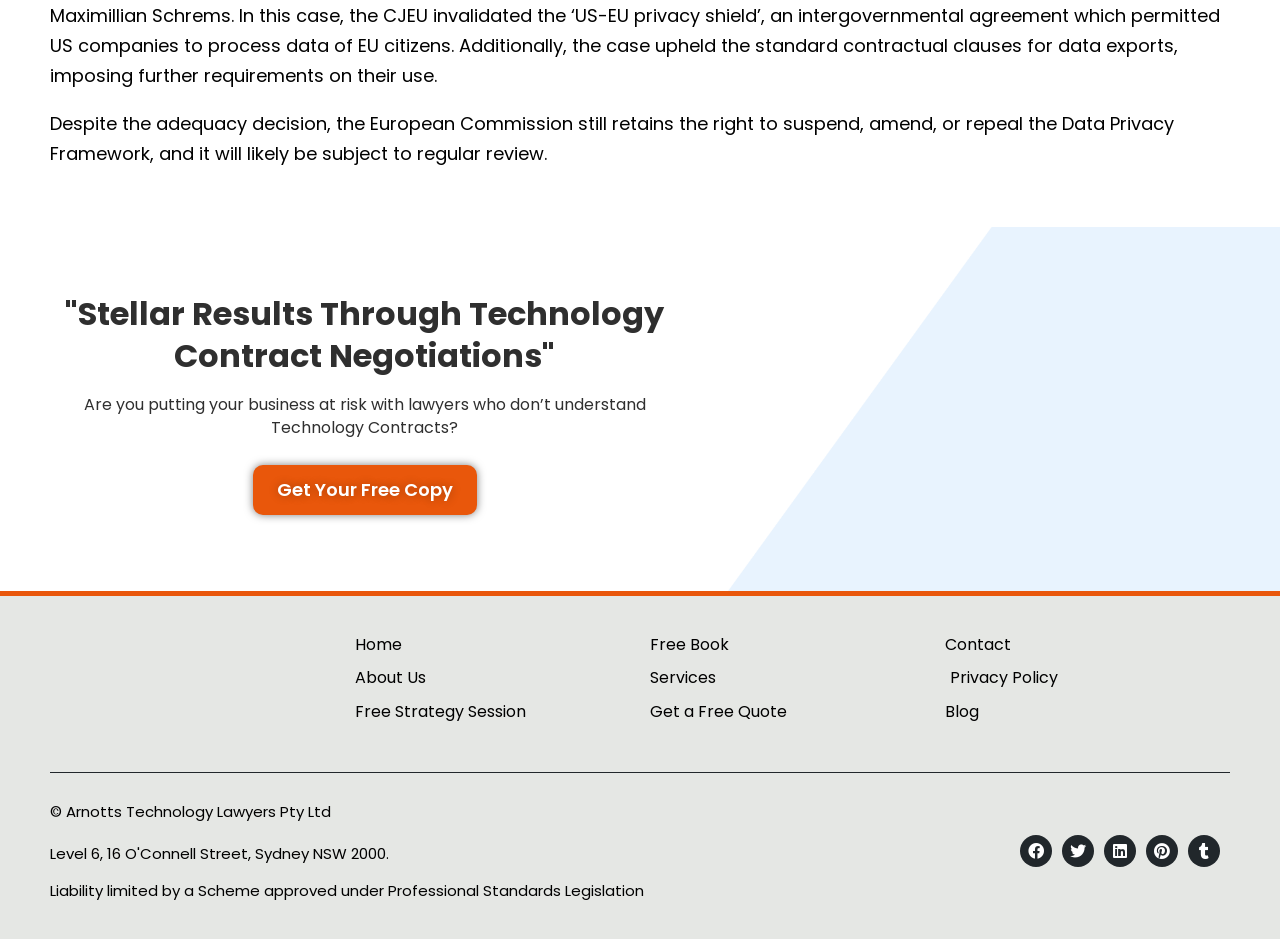What is the address of the law firm?
Refer to the image and answer the question using a single word or phrase.

Level 6, 16 O'Connell Street, Sydney NSW 2000